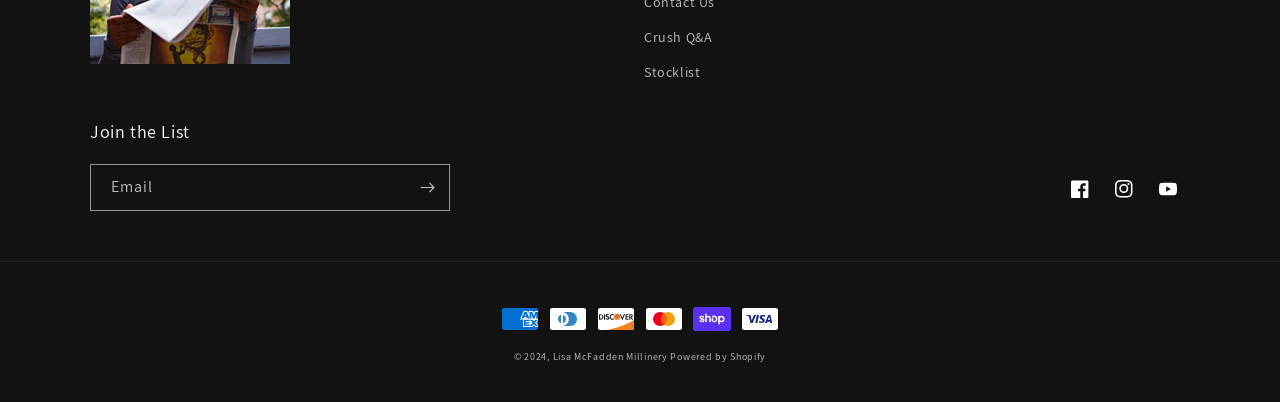Please find the bounding box coordinates of the element that you should click to achieve the following instruction: "Click on 'SELL CS:GO SKINS' link". The coordinates should be presented as four float numbers between 0 and 1: [left, top, right, bottom].

None